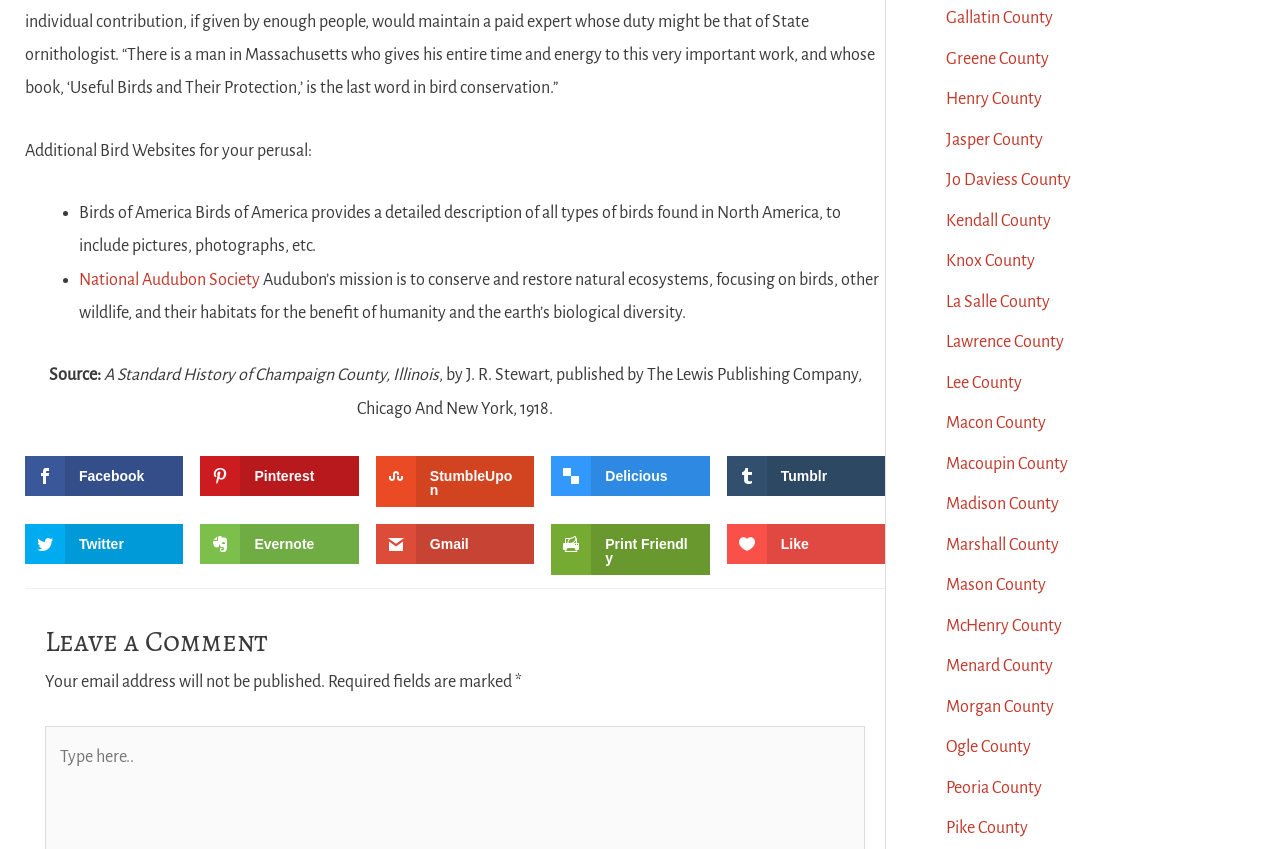Examine the image carefully and respond to the question with a detailed answer: 
What is the source of the information?

I looked at the source section of the webpage and found that the information is sourced from 'A Standard History of Champaign County, Illinois' by J. R. Stewart, published by The Lewis Publishing Company, Chicago And New York, in 1918.